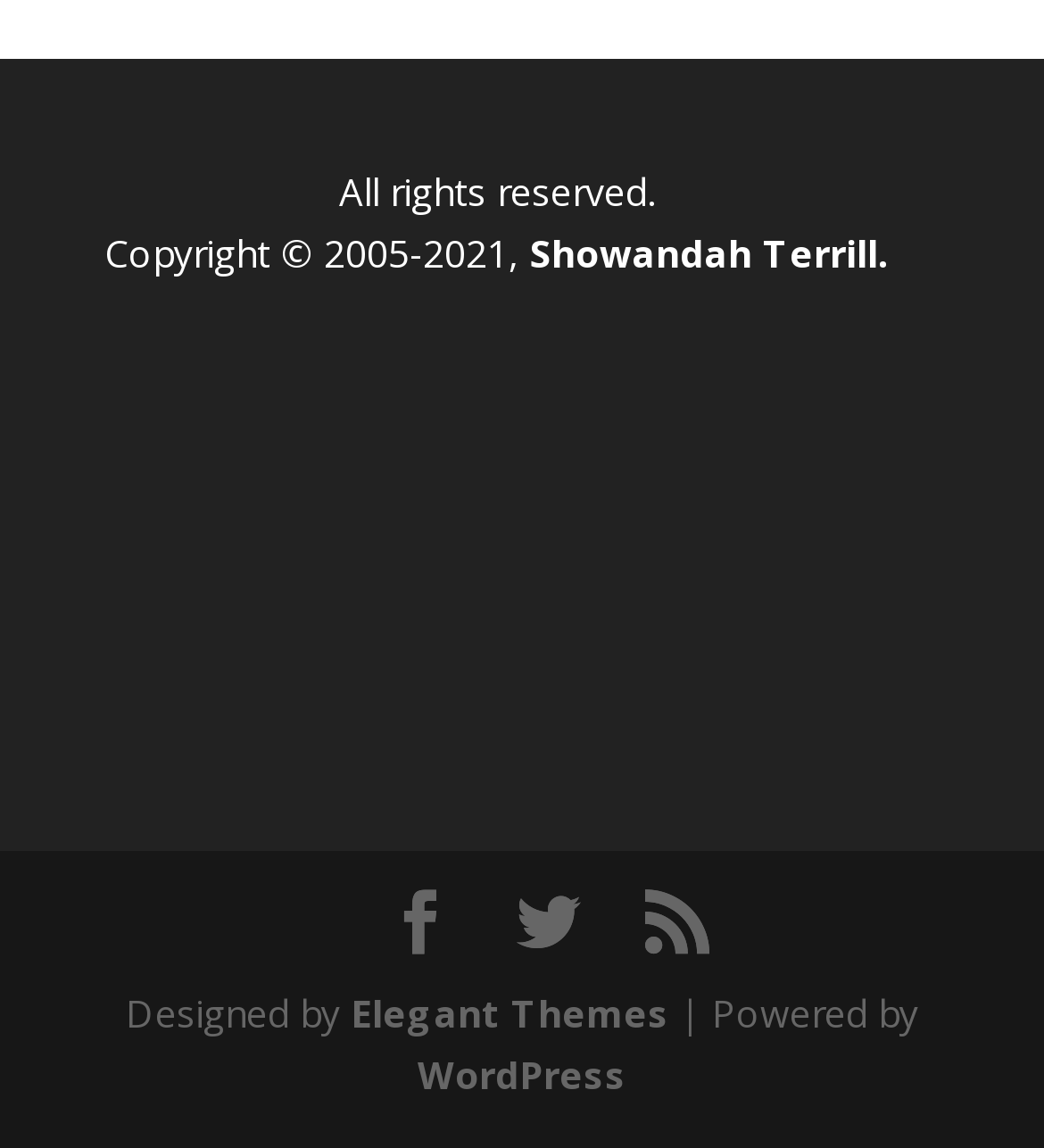Observe the image and answer the following question in detail: What is the name of the person mentioned in the copyright section?

The person's name can be found in the link element with the text 'Showandah Terrill.', which is located at the bottom of the webpage, next to the copyright year range.